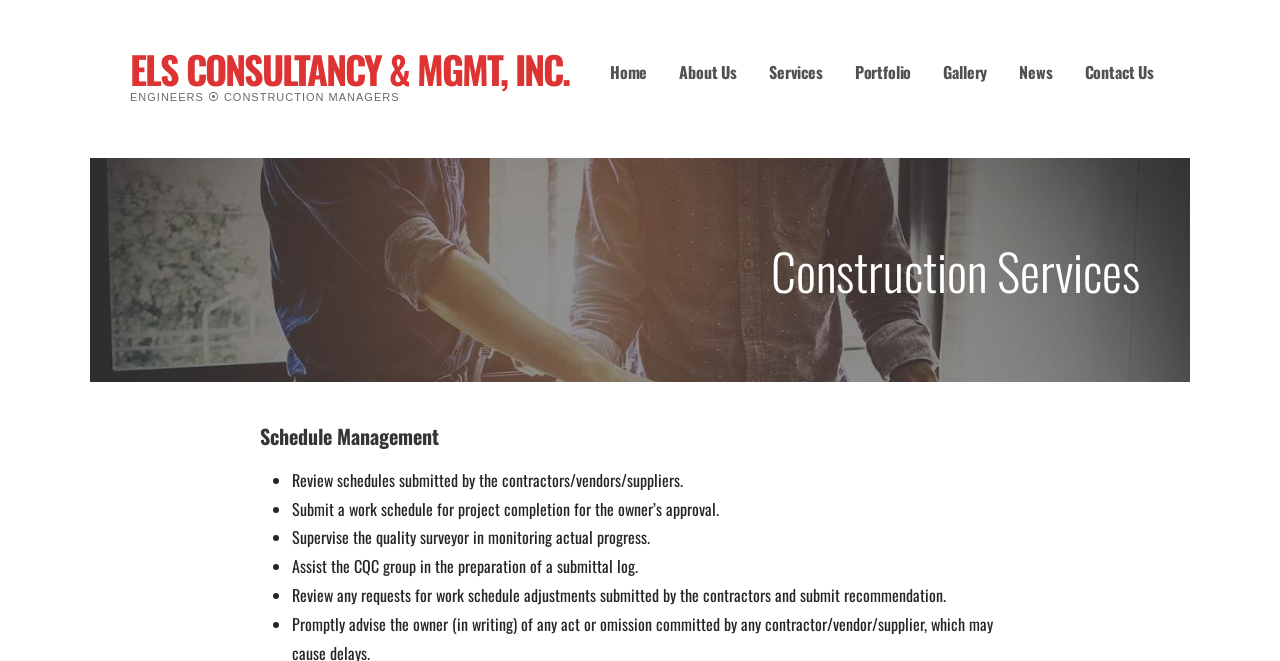What is the last bullet point in the 'Schedule Management' service?
Based on the content of the image, thoroughly explain and answer the question.

I found the last bullet point in the 'Schedule Management' service by reading the list of bullet points, which are numbered and have a consistent formatting, and the last one mentions reviewing requests for work schedule adjustments, indicating it is the last point in the list.